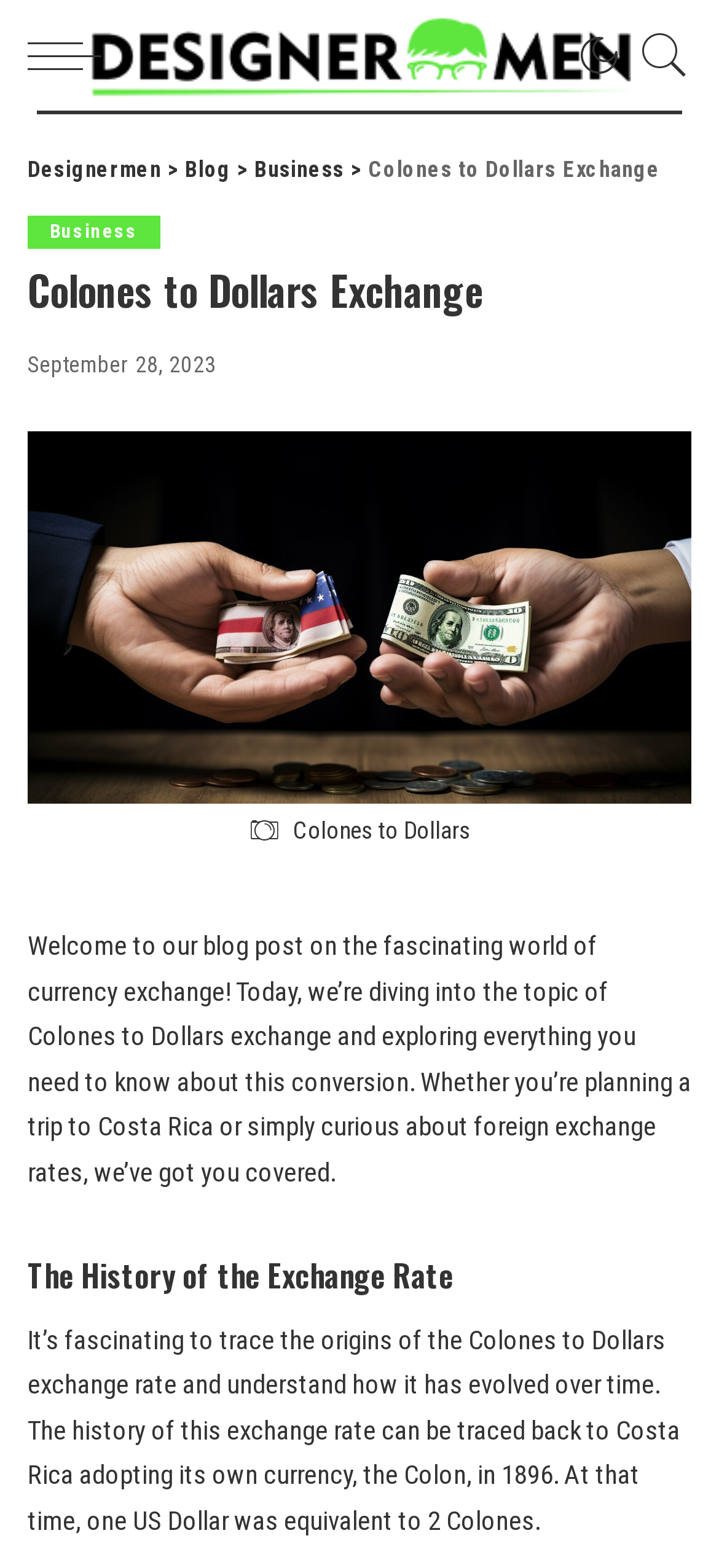Provide an in-depth description of the elements and layout of the webpage.

The webpage is a blog post about the Colones to Dollars exchange rate. At the top, there is a menu trigger link on the left and a "Designermen" link on the right, accompanied by a "Designermen" image. Below this, there is a search link on the right. 

The main content area is divided into sections. The first section has a heading "Colones to Dollars Exchange" and an image related to the topic. Below this, there is a paragraph of text that introduces the topic of currency exchange and the Colones to Dollars exchange rate. 

Further down, there is a section with a heading "The History of the Exchange Rate". This section has a block of text that discusses the origins of the Colones to Dollars exchange rate, tracing it back to Costa Rica adopting its own currency in 1896. 

There are several links on the page, including "Designermen", "Blog", "Business", and a date link "September 28, 2023". The page also has a complementary section at the very top, but it does not contain any descriptive text.